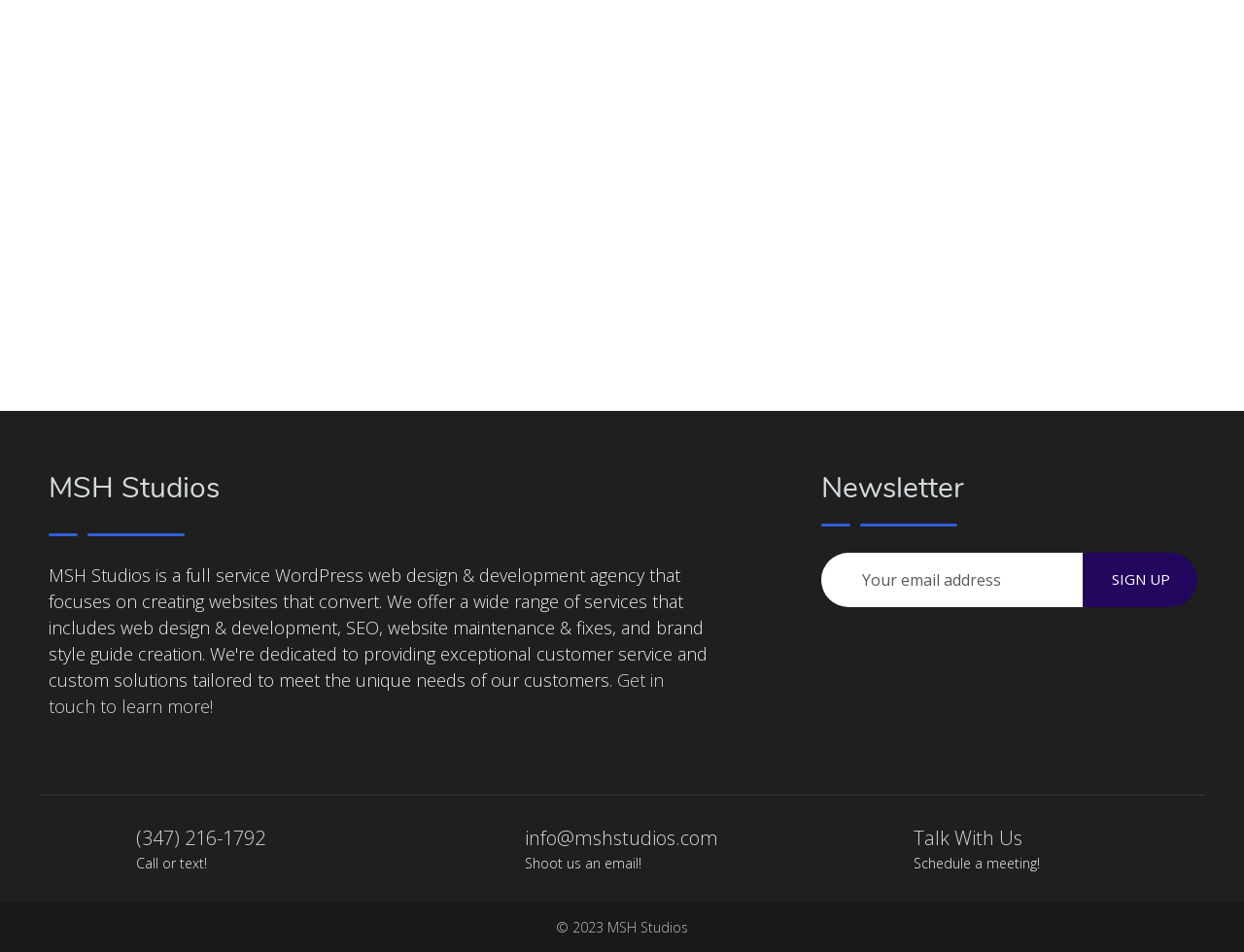Identify the bounding box coordinates of the section that should be clicked to achieve the task described: "Call or text (347) 216-1792".

[0.109, 0.867, 0.213, 0.894]